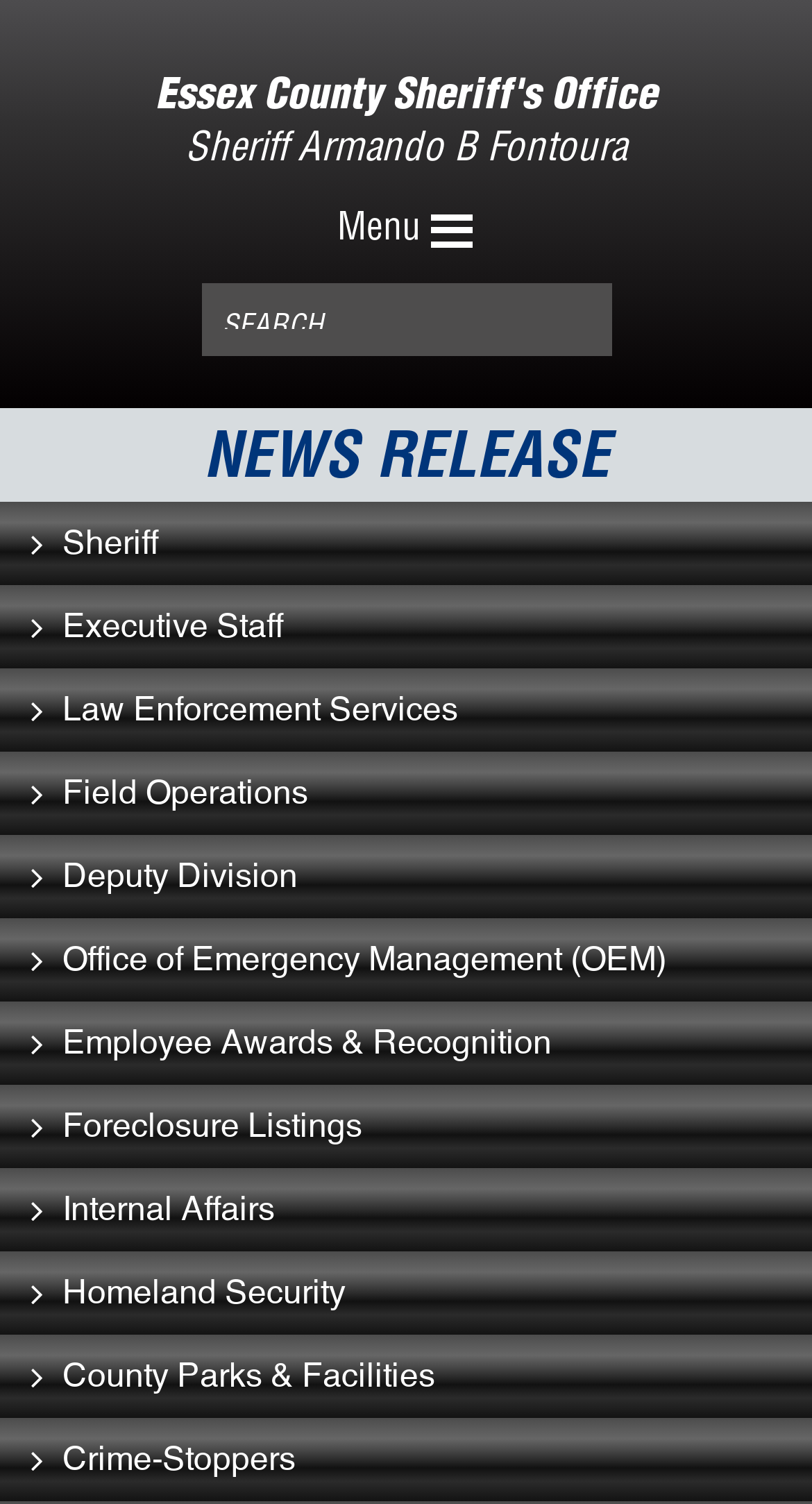Given the description of a UI element: "County Parks & Facilities", identify the bounding box coordinates of the matching element in the webpage screenshot.

[0.0, 0.887, 1.0, 0.943]